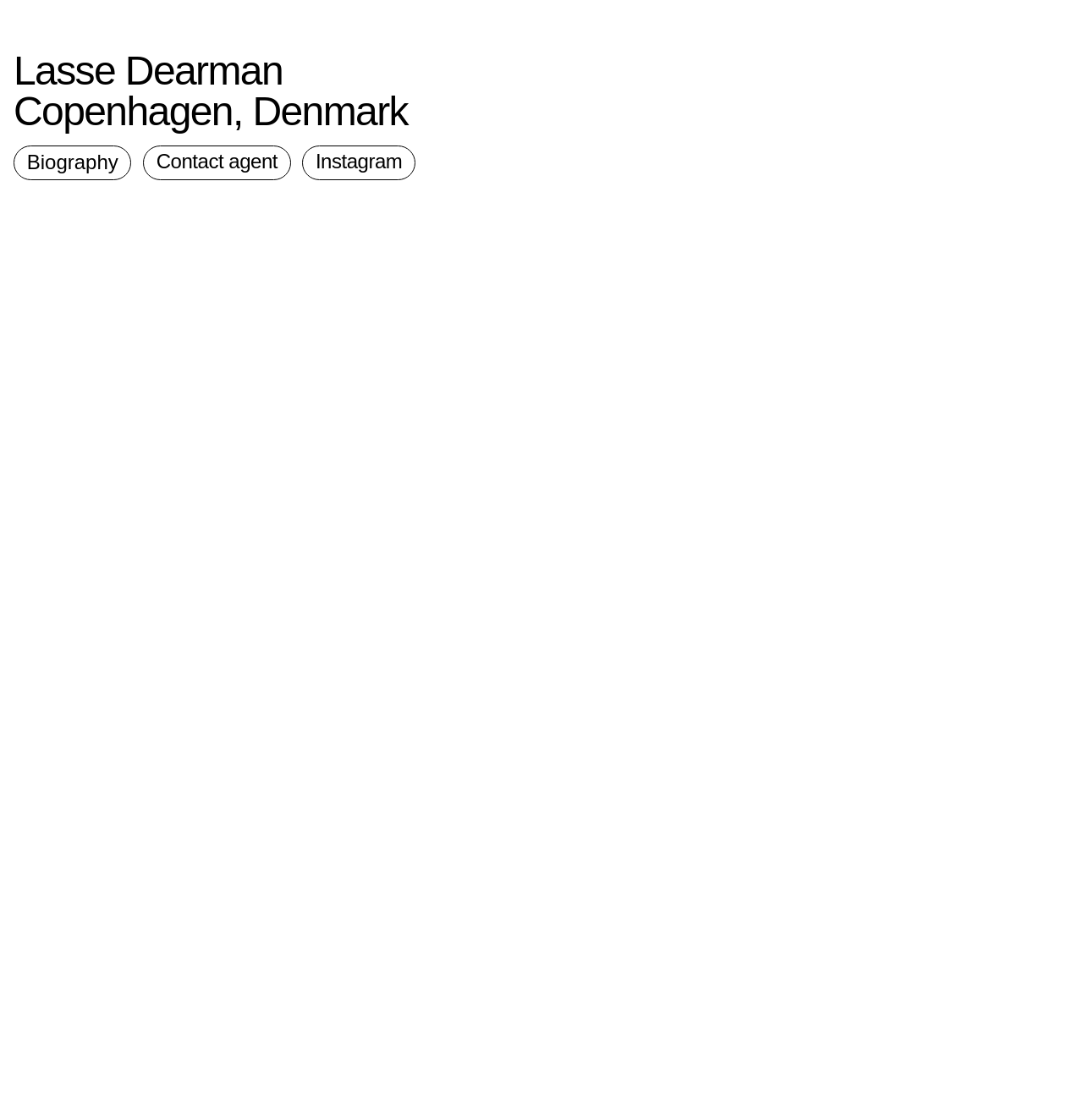Based on the description "Terms & Conditions", find the bounding box of the specified UI element.

[0.568, 0.405, 0.67, 0.418]